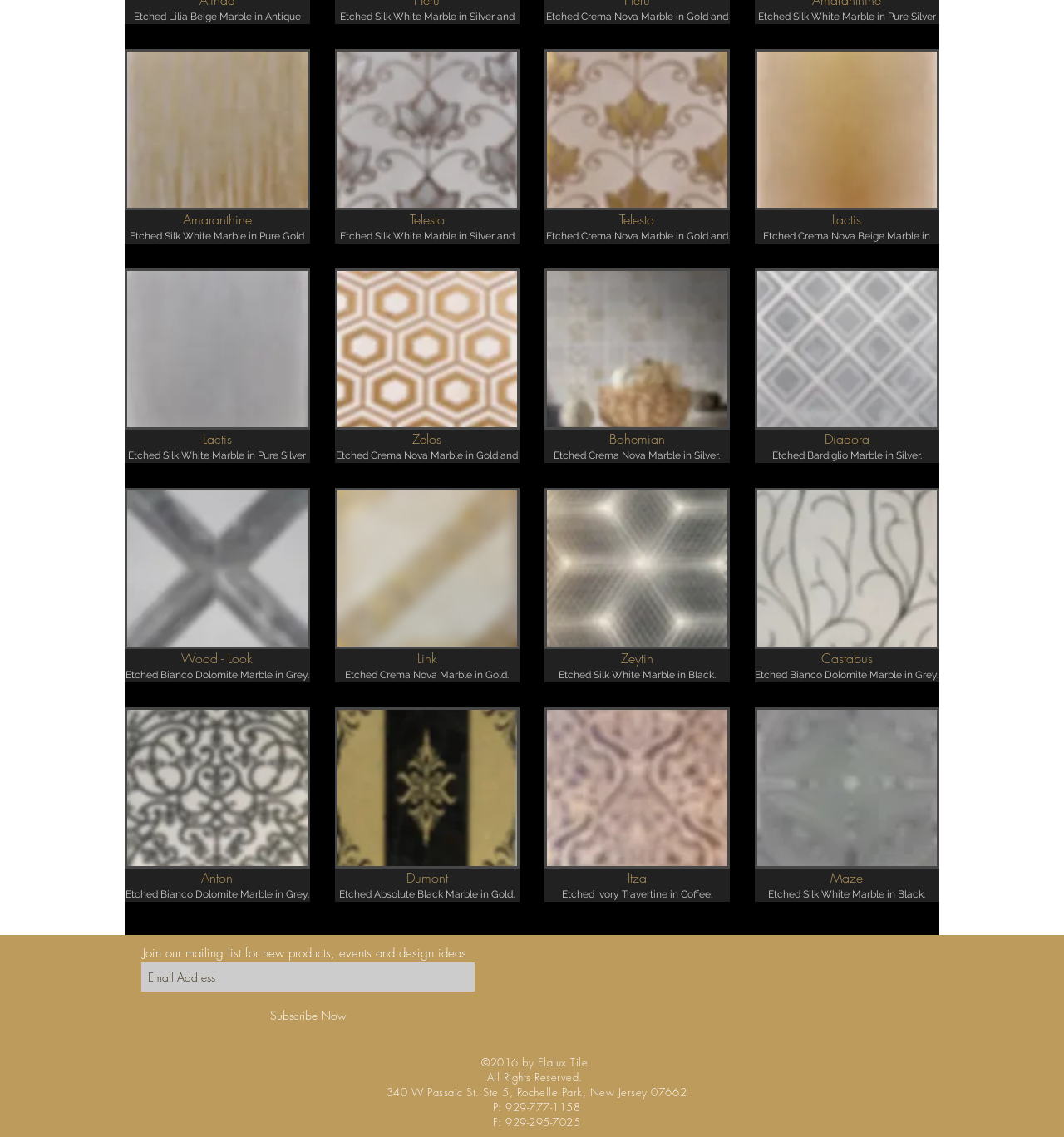Please provide the bounding box coordinates for the element that needs to be clicked to perform the instruction: "Enter email address". The coordinates must consist of four float numbers between 0 and 1, formatted as [left, top, right, bottom].

[0.133, 0.846, 0.446, 0.872]